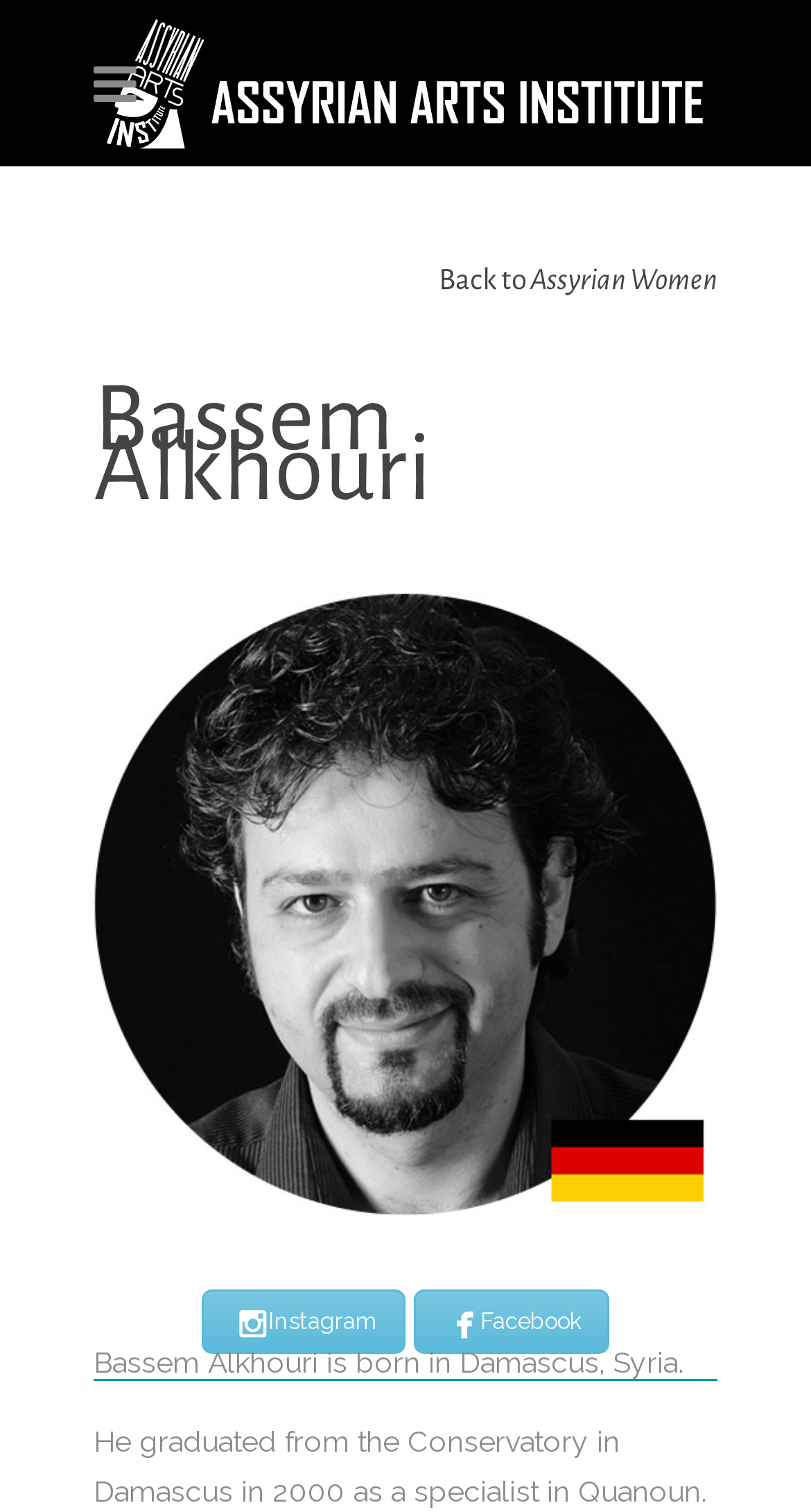Please answer the following question using a single word or phrase: 
What instrument did Bassem Alkhouri specialize in?

Quanoun